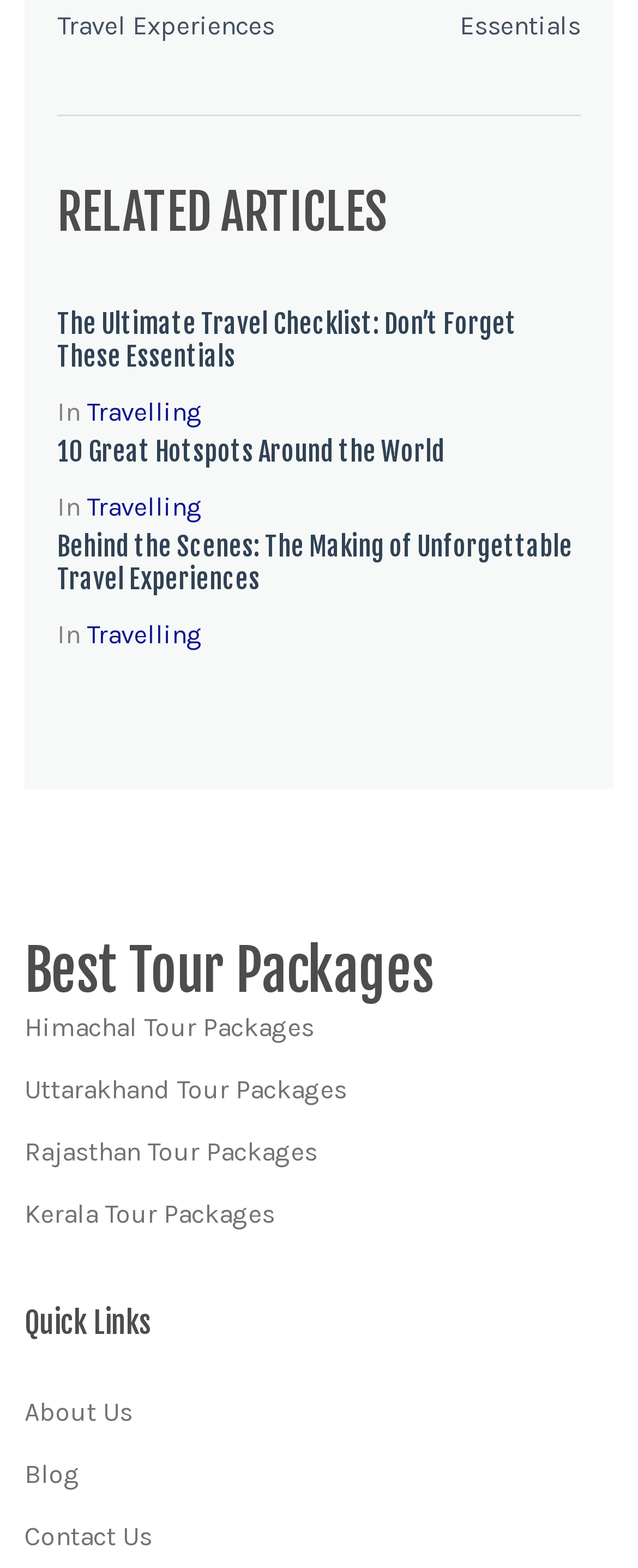Please find the bounding box coordinates of the element's region to be clicked to carry out this instruction: "explore 10 great hotspots around the world".

[0.09, 0.278, 0.697, 0.299]